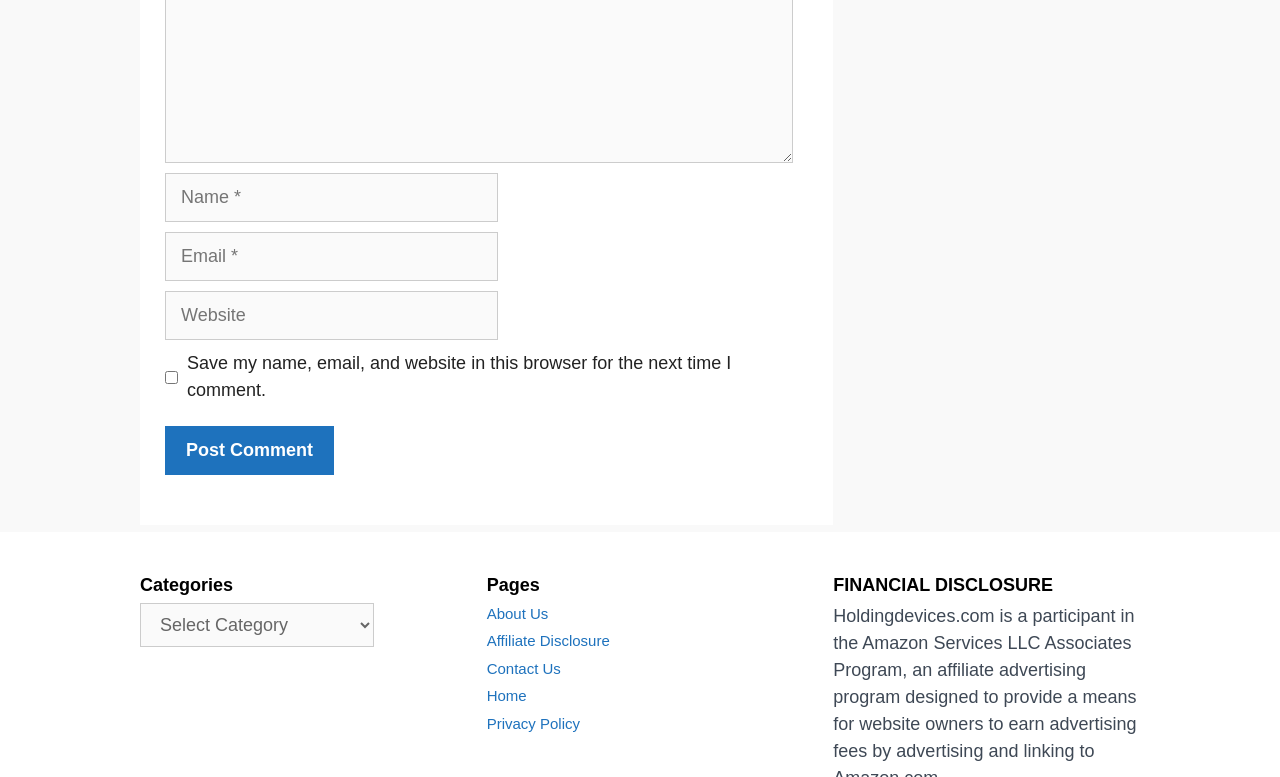Determine the bounding box coordinates for the clickable element to execute this instruction: "Learn about Mathematicians". Provide the coordinates as four float numbers between 0 and 1, i.e., [left, top, right, bottom].

None